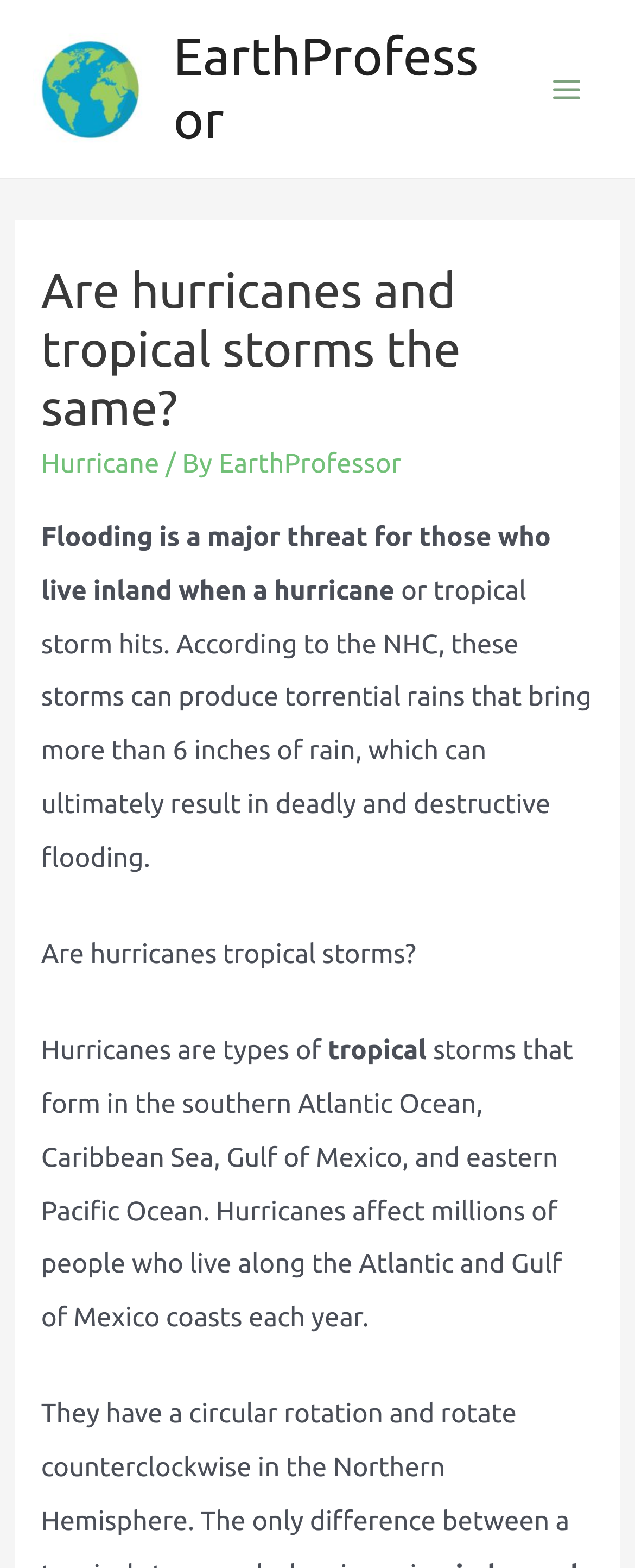Using the provided description Main Menu, find the bounding box coordinates for the UI element. Provide the coordinates in (top-left x, top-left y, bottom-right x, bottom-right y) format, ensuring all values are between 0 and 1.

[0.834, 0.034, 0.949, 0.08]